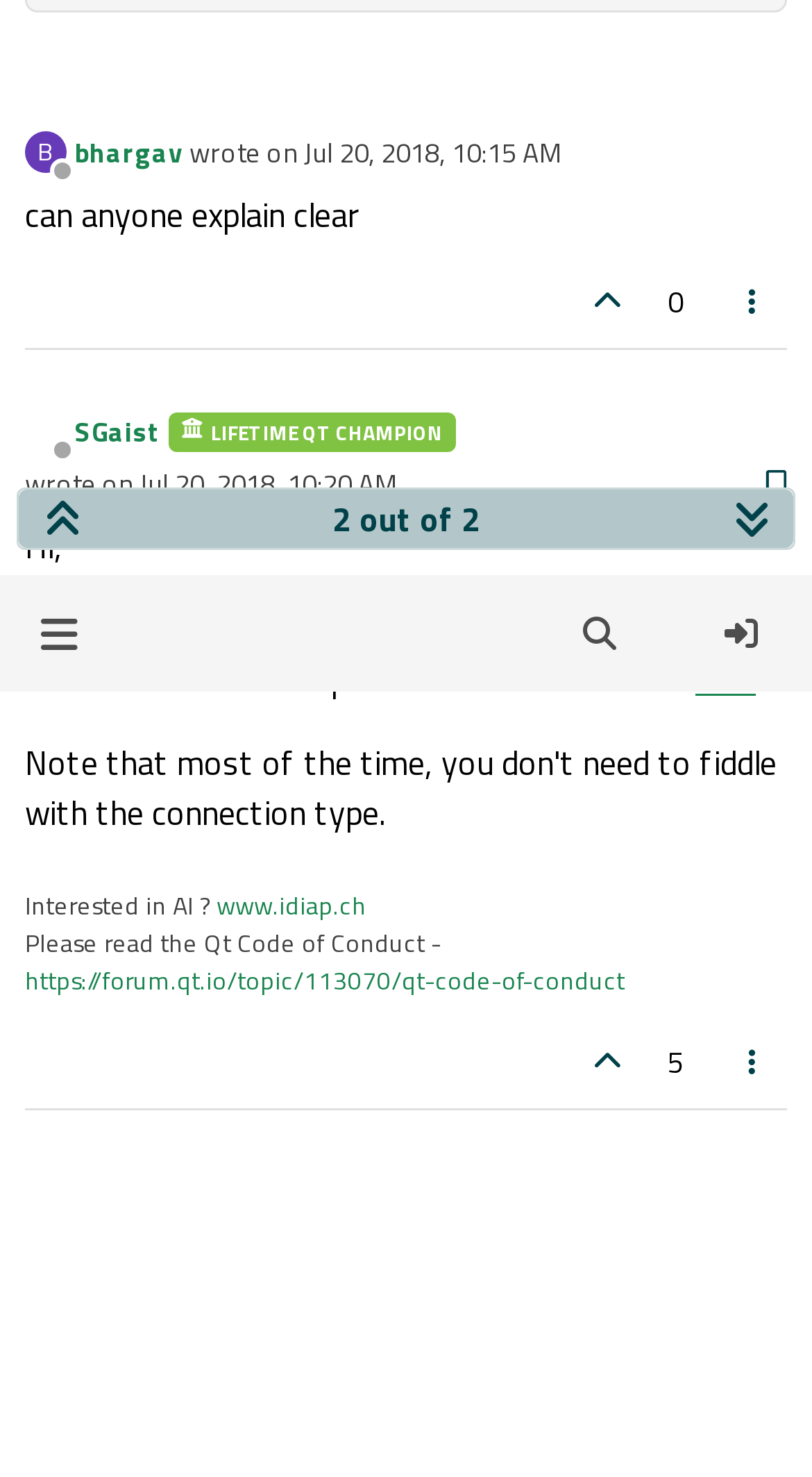Identify the bounding box coordinates for the UI element described as: "5". The coordinates should be provided as four floats between 0 and 1: [left, top, right, bottom].

[0.801, 0.183, 0.863, 0.223]